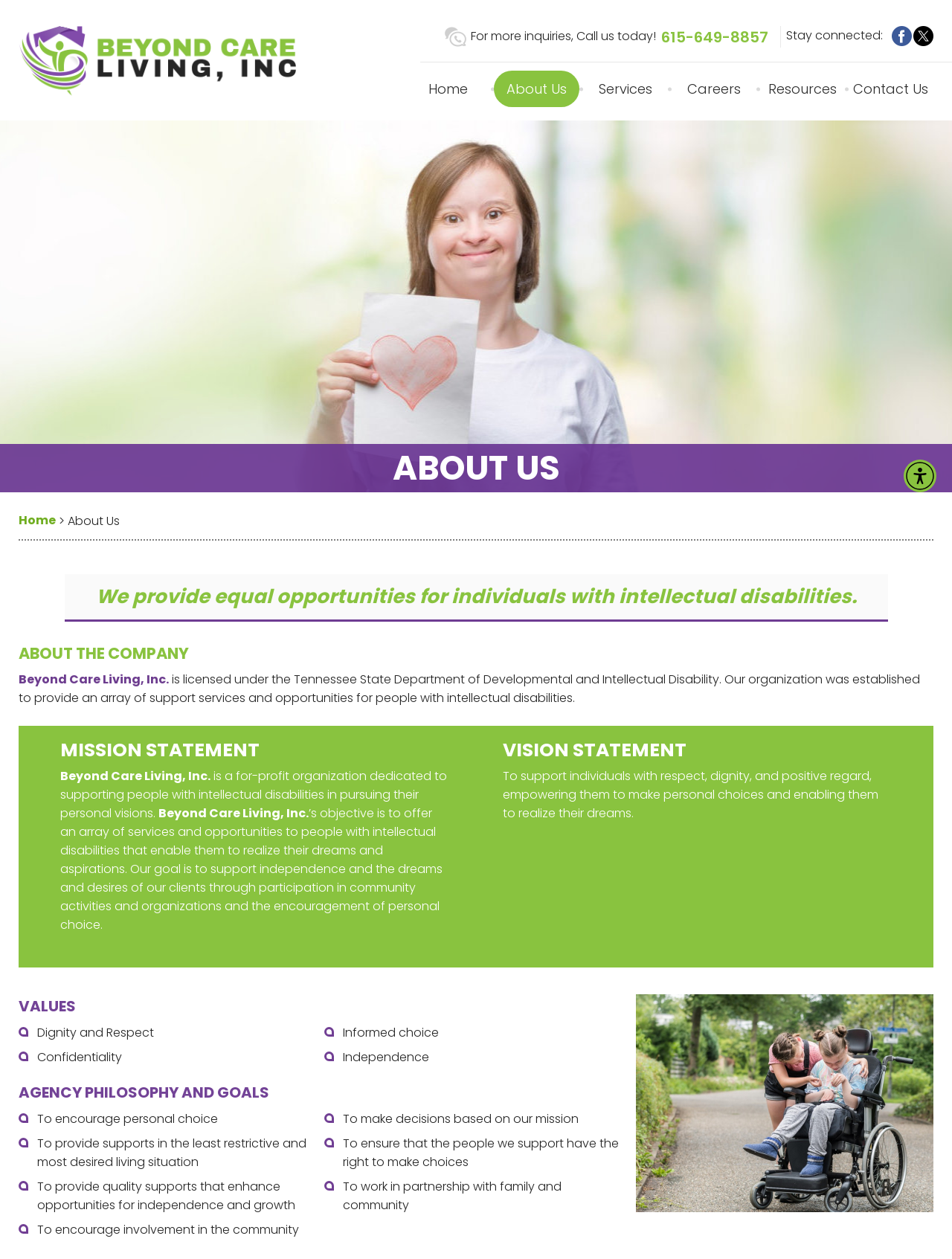Please mark the bounding box coordinates of the area that should be clicked to carry out the instruction: "Click the 'Contact Us' link".

None